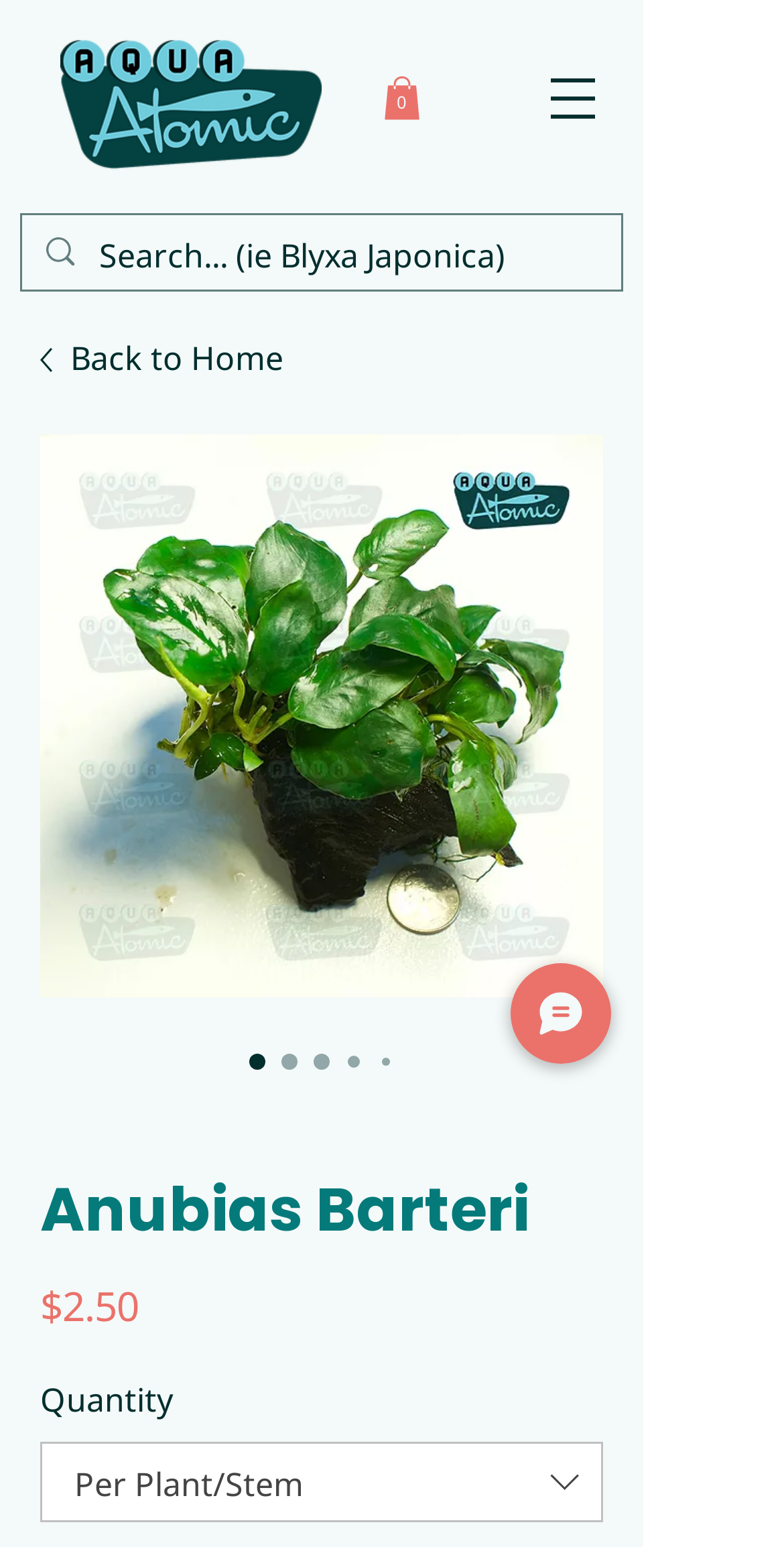What is the function of the button with the text 'Open navigation menu'?
Based on the image, provide a one-word or brief-phrase response.

To open navigation menu